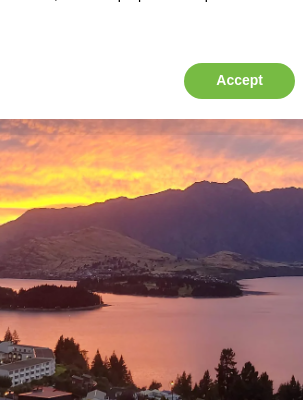What is the scenery like in the image? Observe the screenshot and provide a one-word or short phrase answer.

Vibrant sunset over tranquil waters